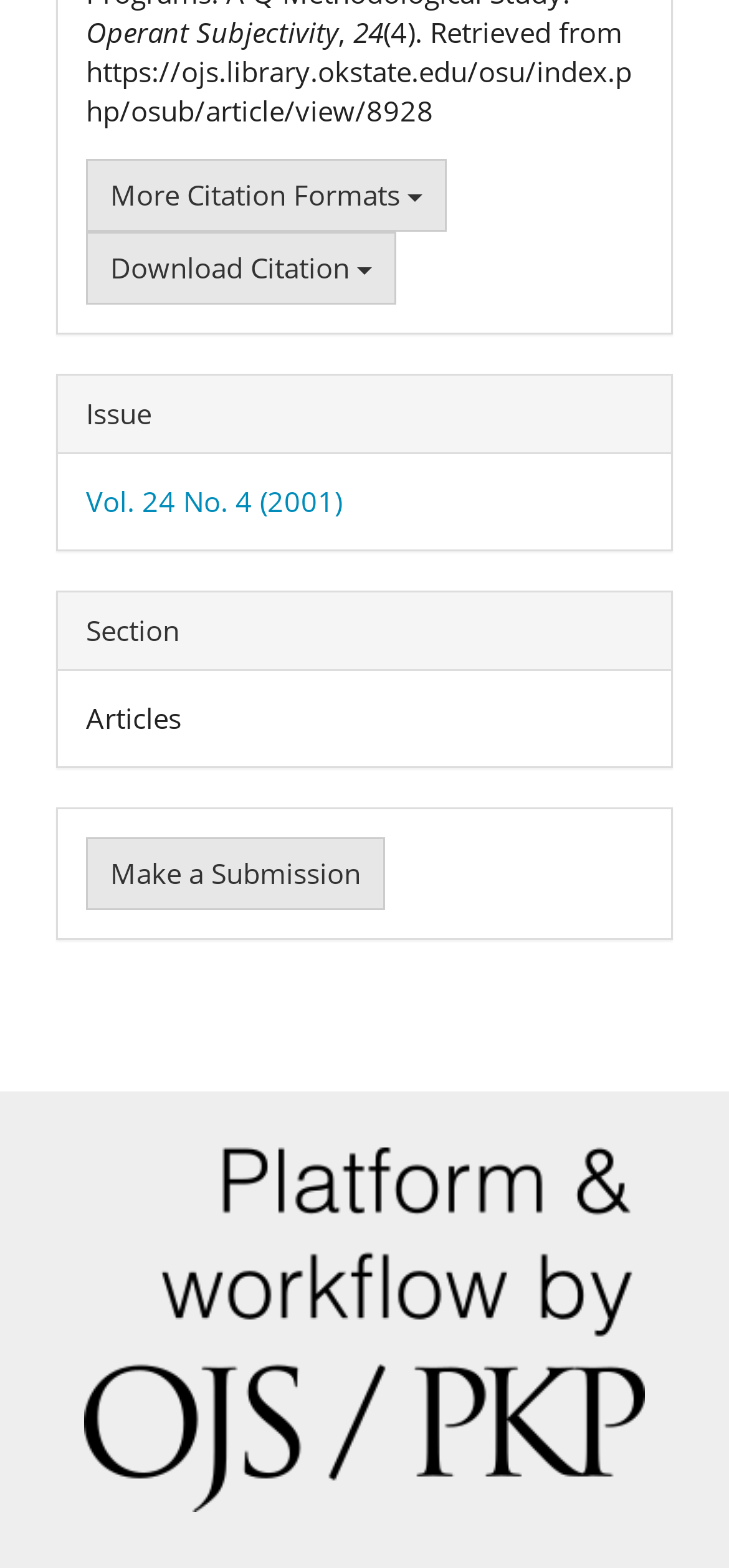Use a single word or phrase to answer this question: 
What is the volume and issue number of the journal?

Vol. 24 No. 4